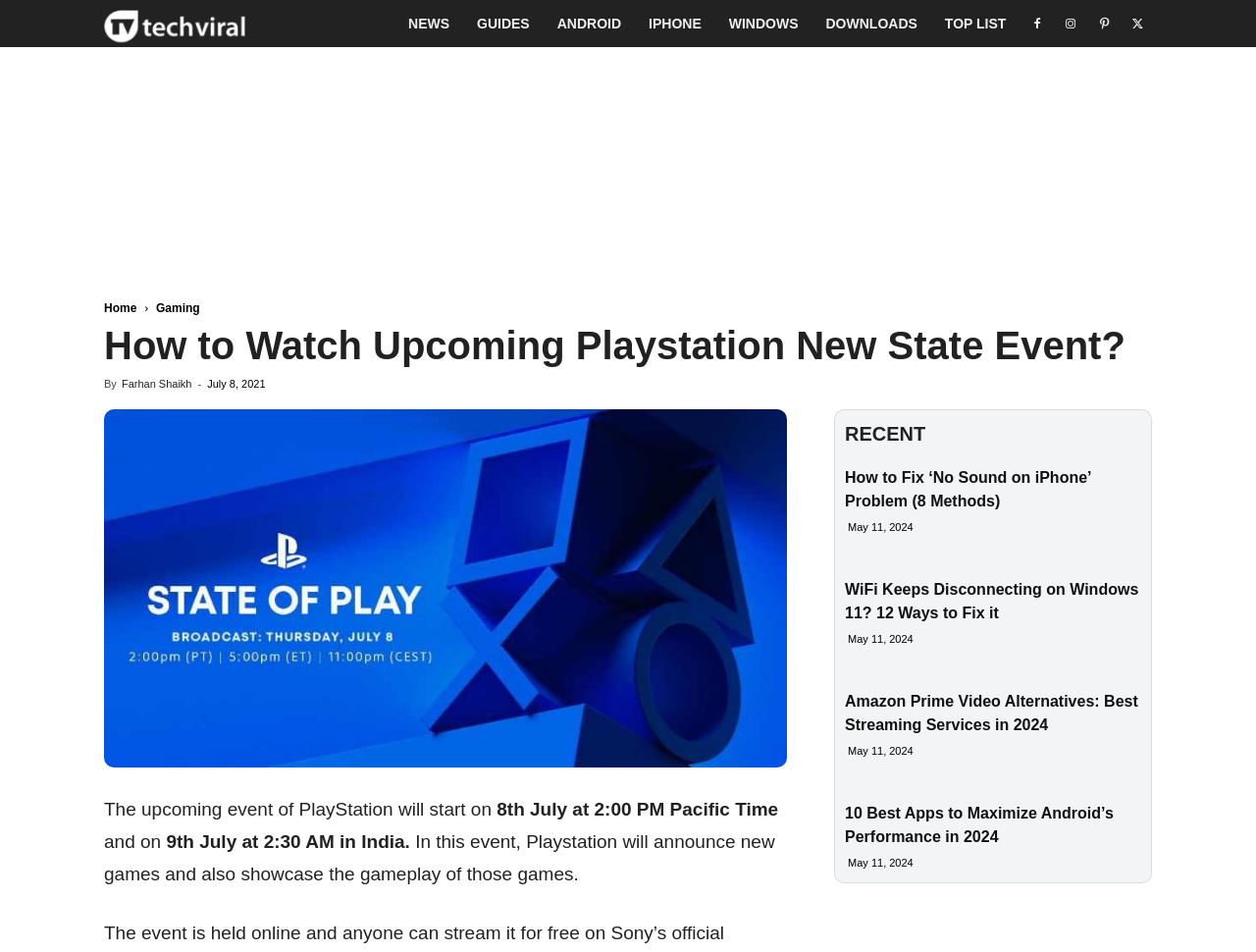Generate the text of the webpage's primary heading.

How to Watch Upcoming Playstation New State Event?